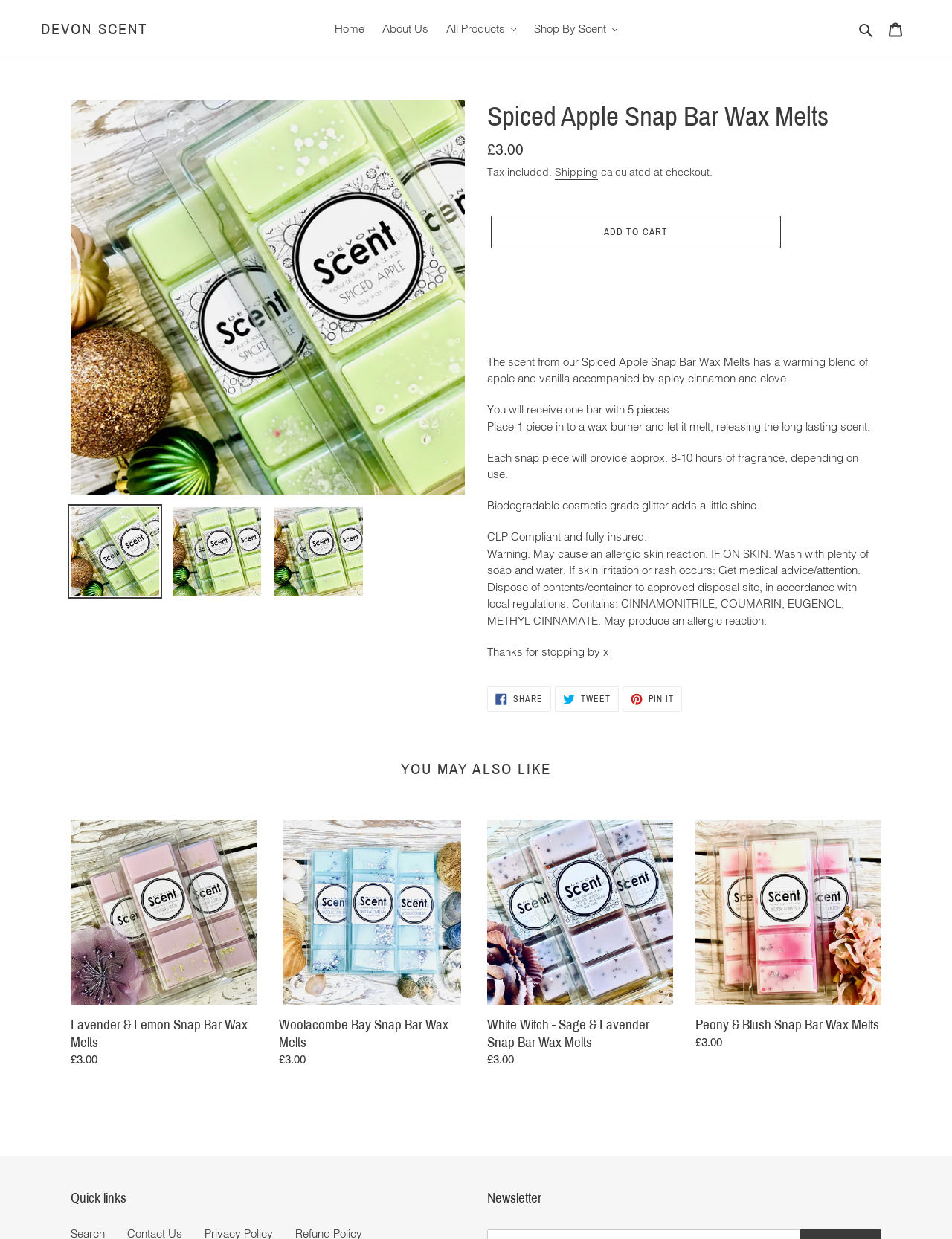What is the scent of the Spiced Apple Snap Bar Wax Melts?
Refer to the image and answer the question using a single word or phrase.

Apple and vanilla